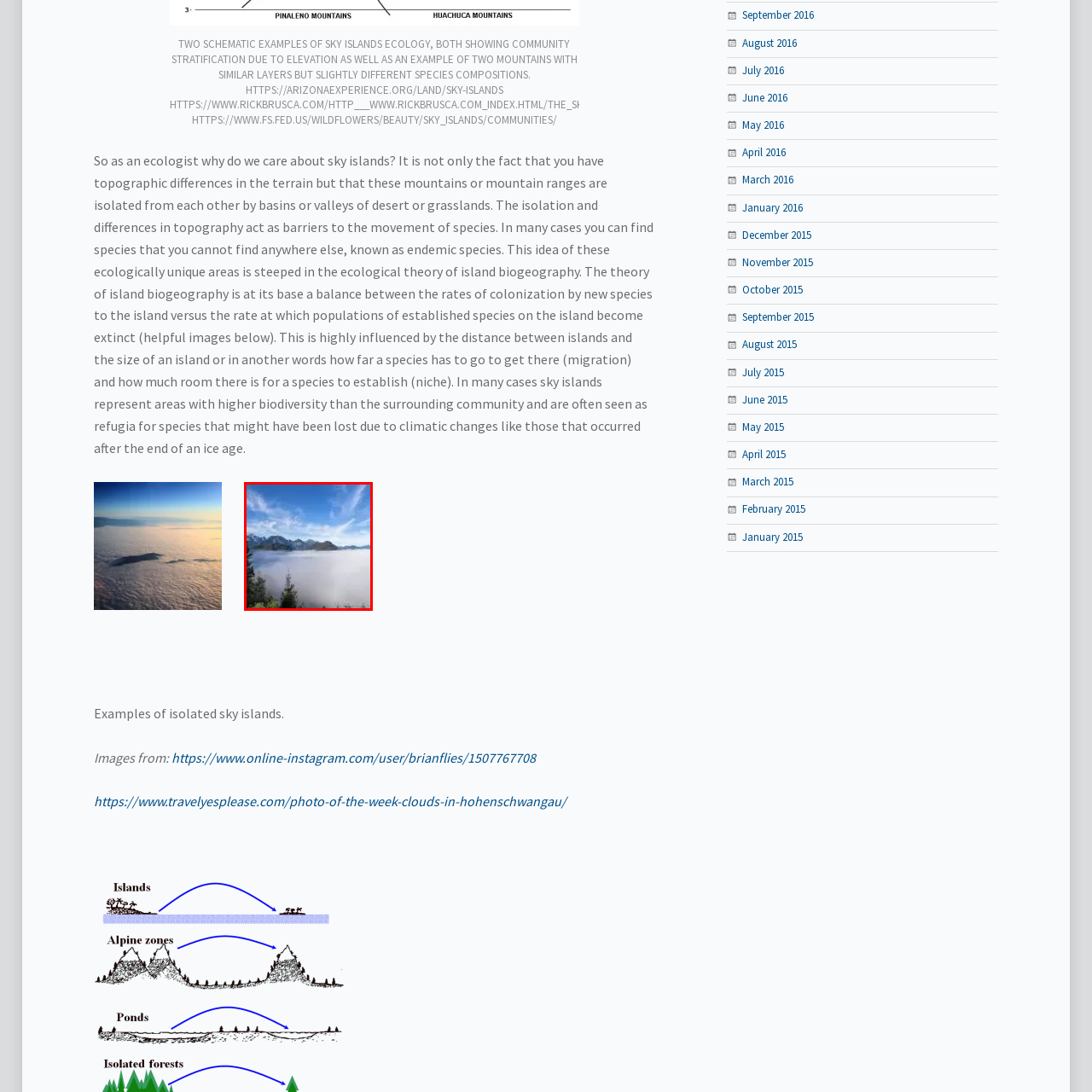What is the relationship between the elevation and the species in the image?
Please analyze the image within the red bounding box and offer a comprehensive answer to the question.

The caption explains that the scene illustrates how certain species thrive in distinct habitats due to the elevation, highlighting the diverse community stratification related to elevation.